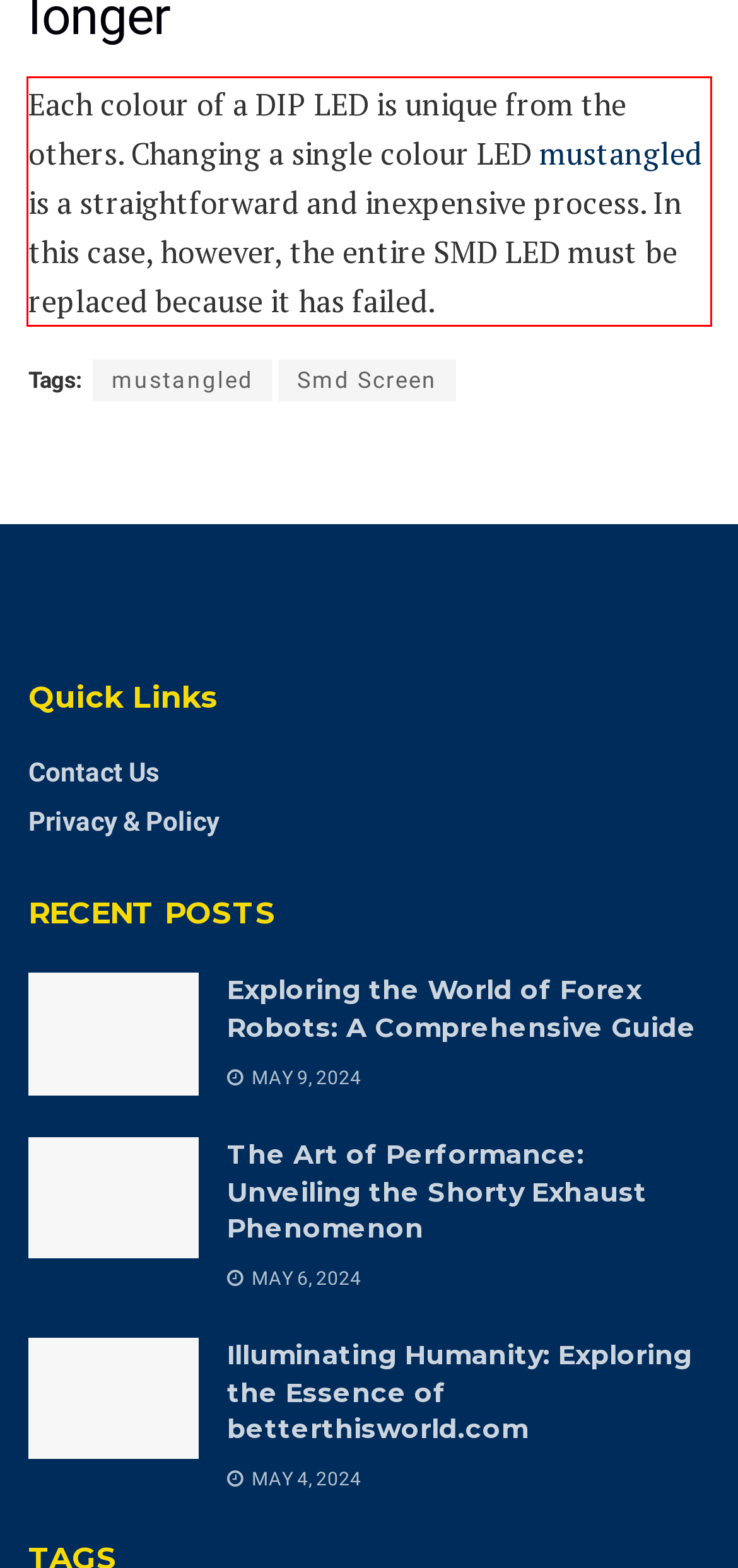Identify the text within the red bounding box on the webpage screenshot and generate the extracted text content.

Each colour of a DIP LED is unique from the others. Changing a single colour LED mustangled is a straightforward and inexpensive process. In this case, however, the entire SMD LED must be replaced because it has failed.